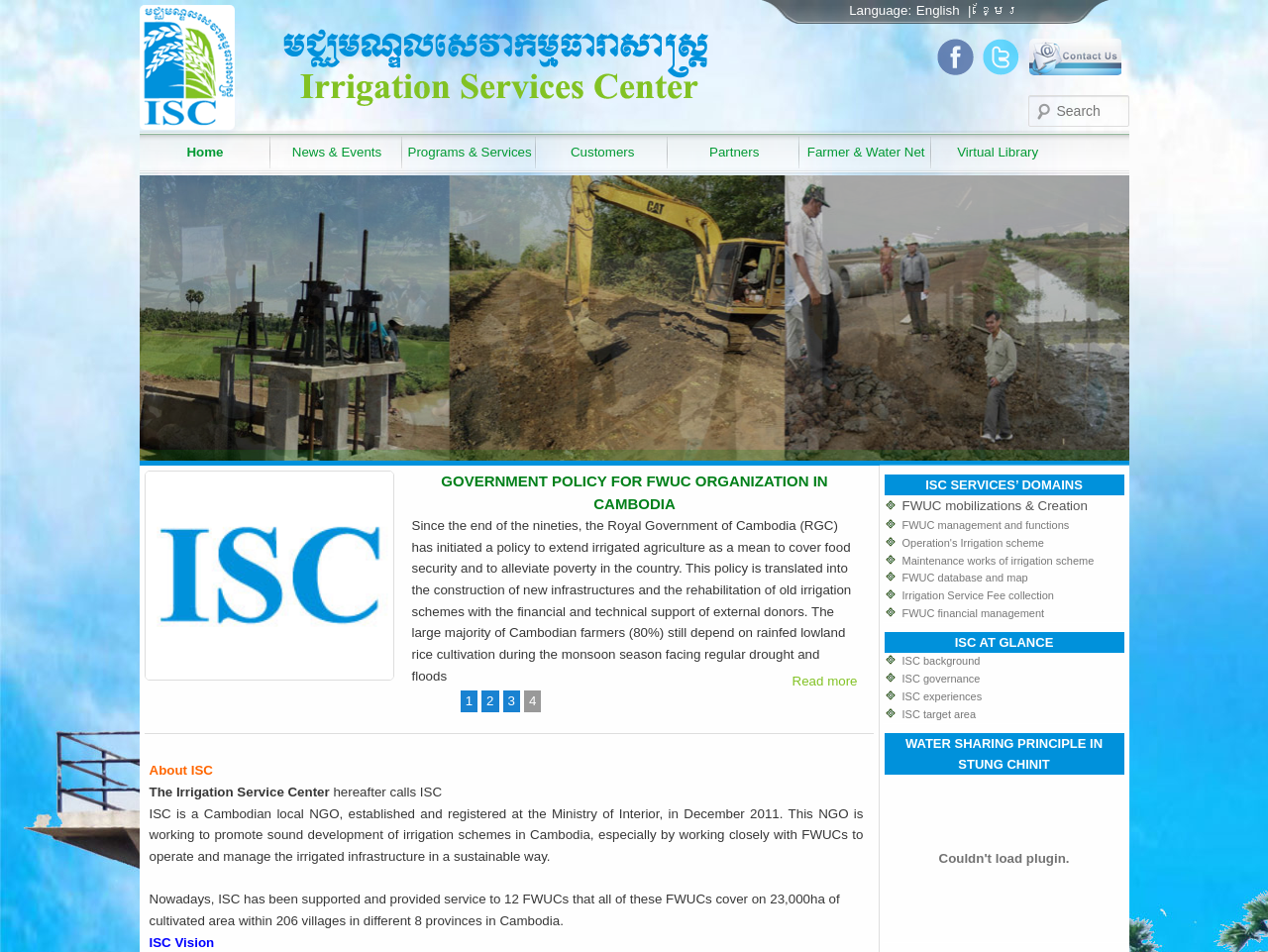How many FWUCs has ISC supported?
Please interpret the details in the image and answer the question thoroughly.

ISC has supported 12 FWUCs, as stated in the text element with the description 'Nowadays, ISC has been supported and provided service to 12 FWUCs that all of these FWUCs cover on 23,000ha of cultivated area within 206 villages in different 8 provinces in Cambodia'.